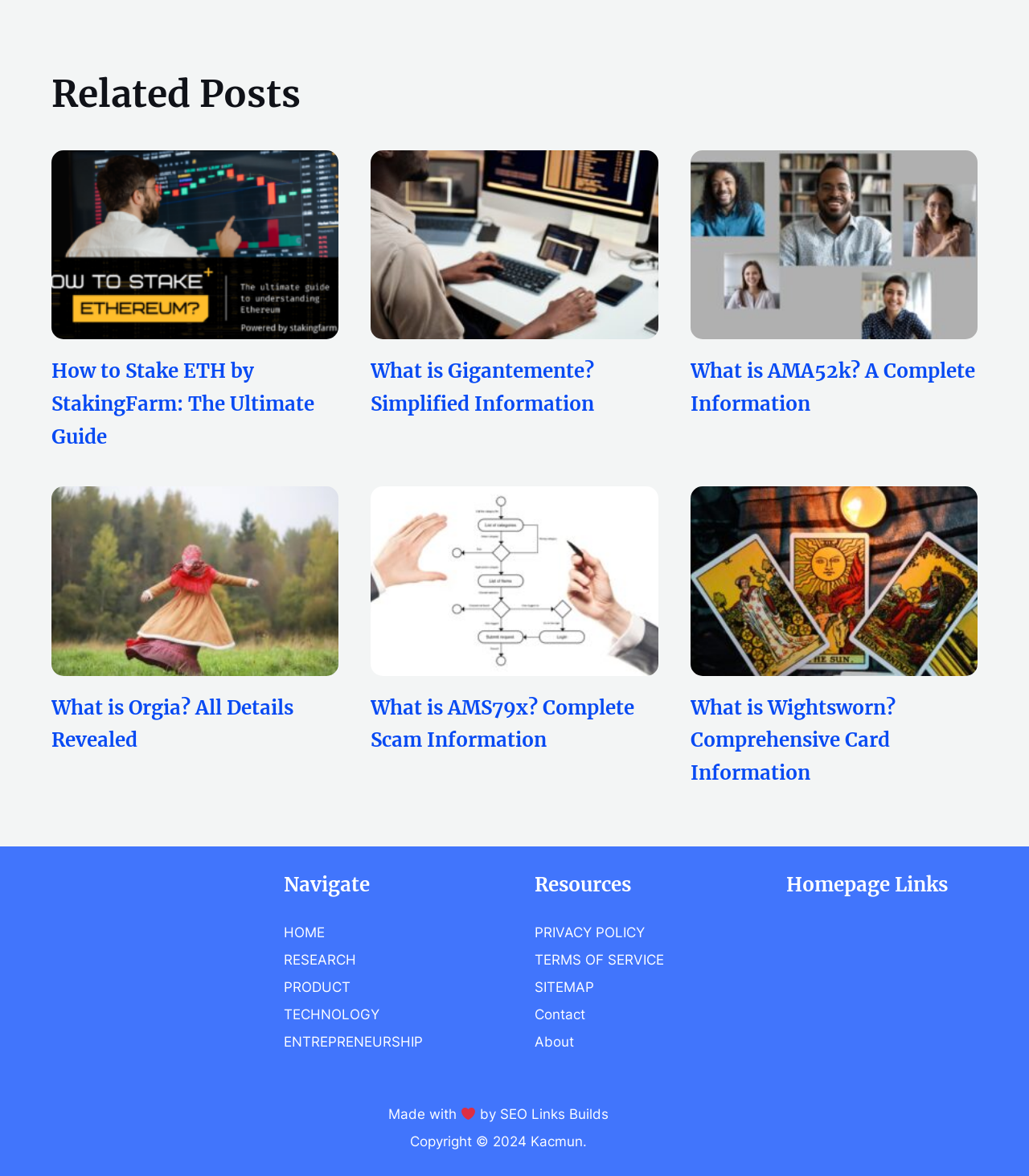Identify the bounding box coordinates of the area you need to click to perform the following instruction: "Check the 'PRIVACY POLICY'".

[0.52, 0.786, 0.627, 0.8]